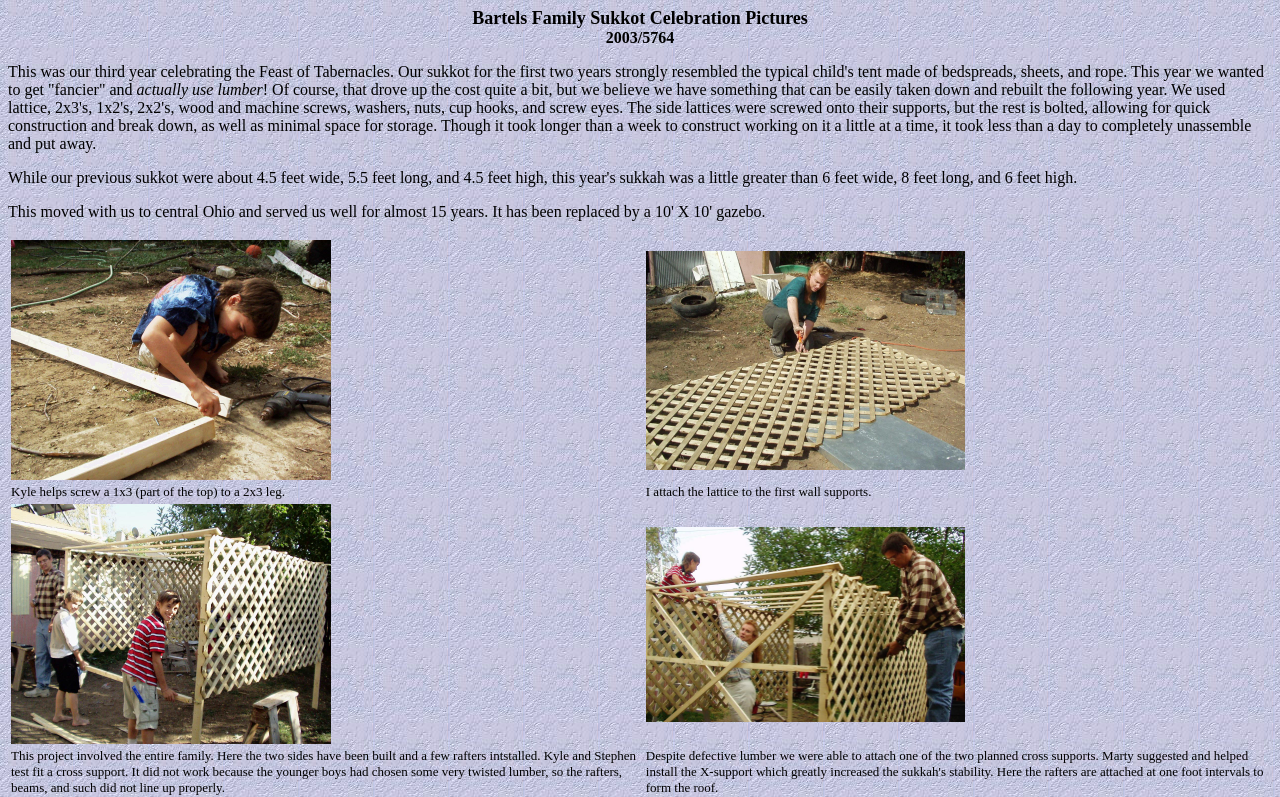Respond with a single word or short phrase to the following question: 
What is the name of the family?

Bartels